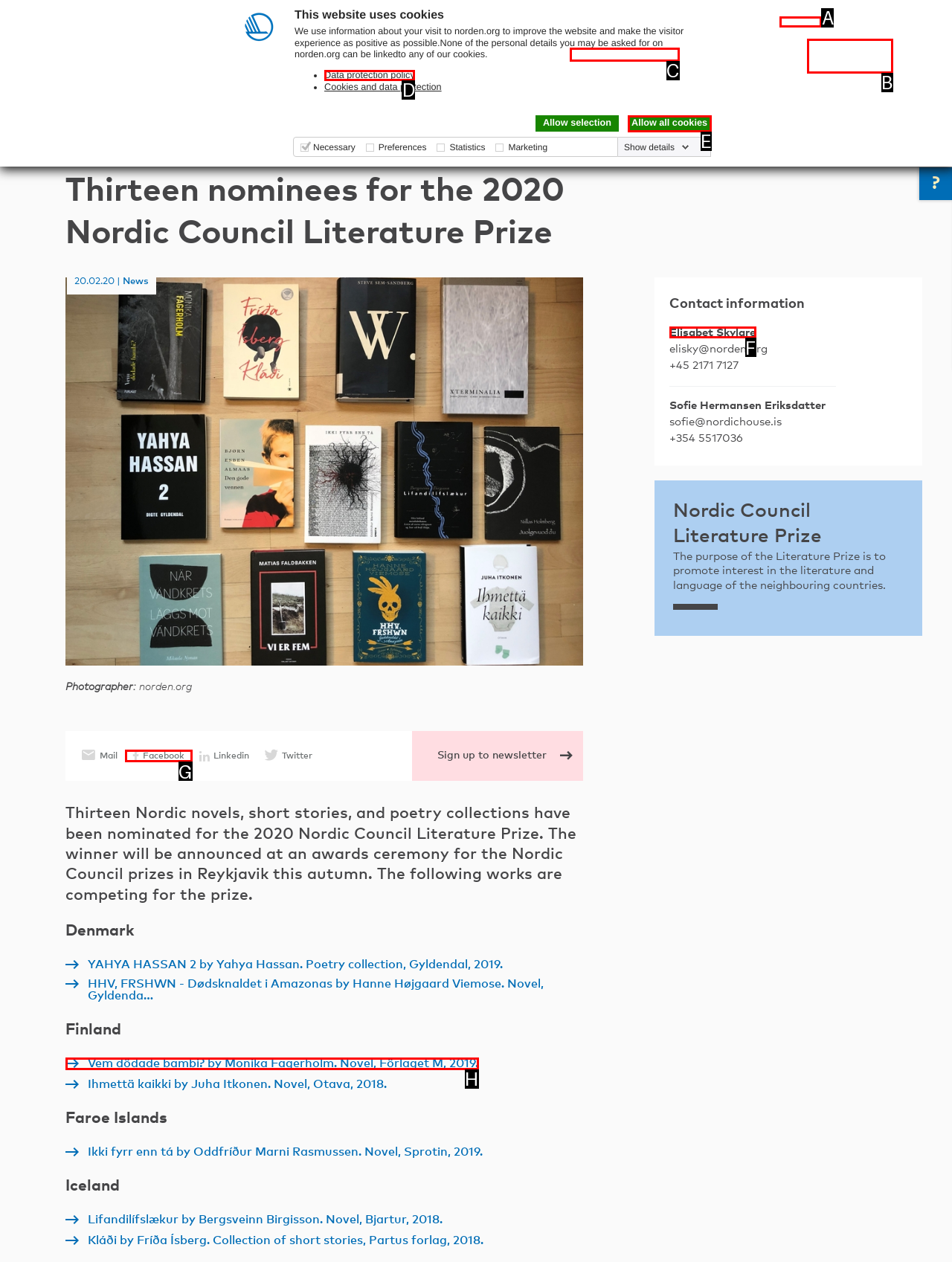Tell me which one HTML element best matches the description: Allow all cookies
Answer with the option's letter from the given choices directly.

E